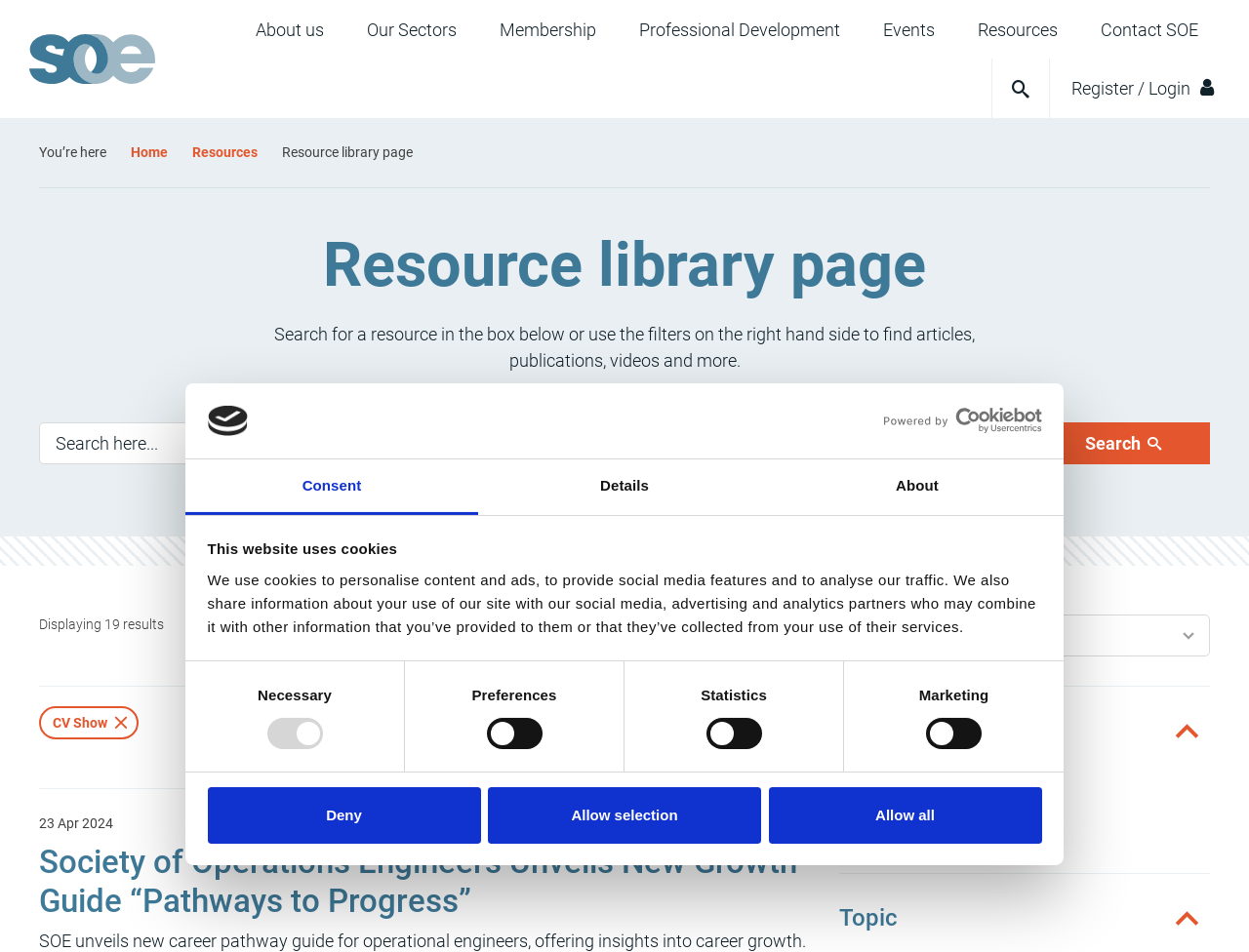What is the topic of the article?
From the details in the image, provide a complete and detailed answer to the question.

The article is titled 'Society of Operations Engineers Unveils New Growth Guide “Pathways to Progress”' and has a description 'SOE unveils new career pathway guide for operational engineers, offering insights into career growth.'. This suggests that the topic of the article is related to career growth and development in the field of operational engineering.